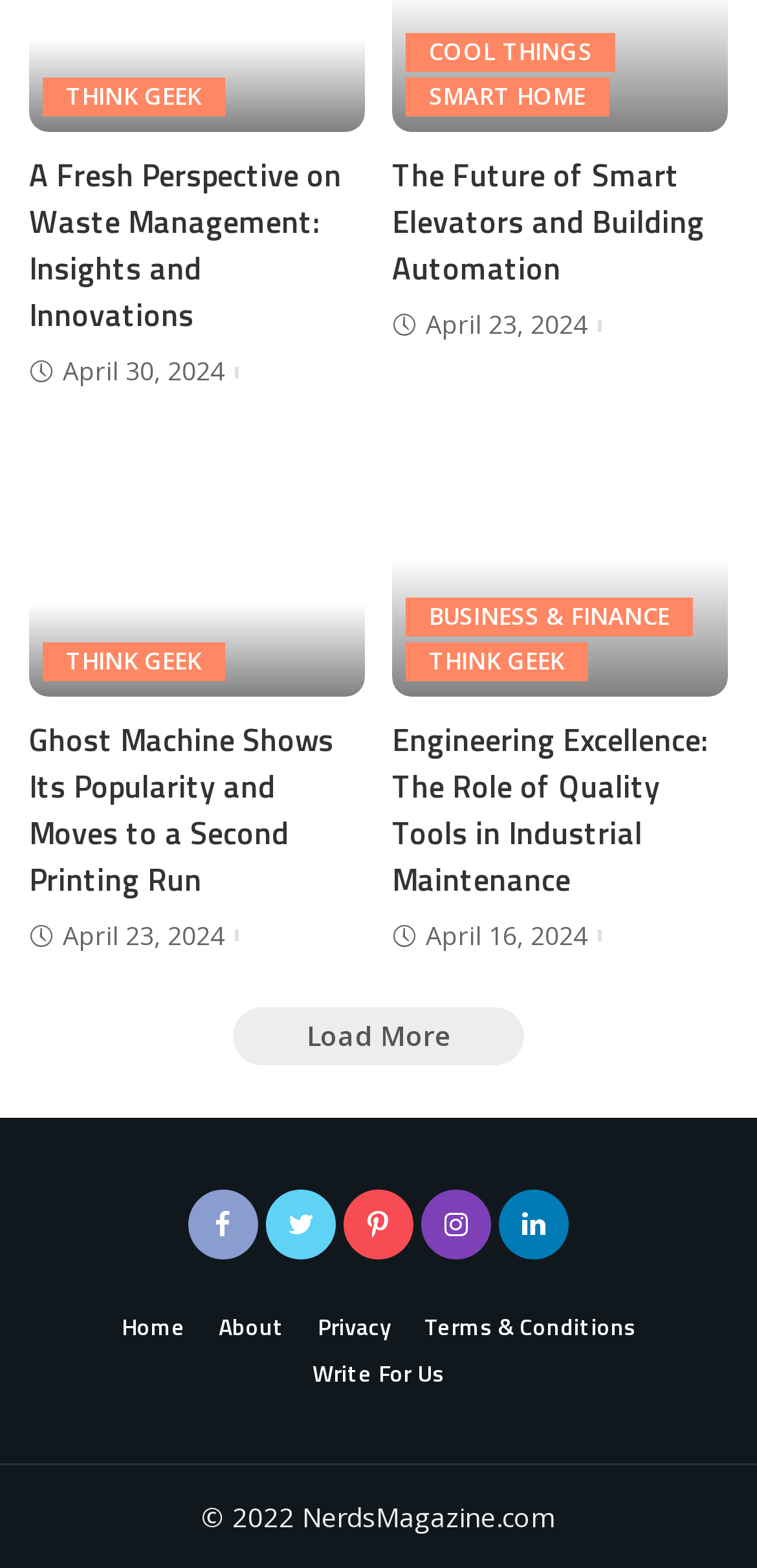Determine the bounding box coordinates in the format (top-left x, top-left y, bottom-right x, bottom-right y). Ensure all values are floating point numbers between 0 and 1. Identify the bounding box of the UI element described by: Think Geek

[0.056, 0.05, 0.297, 0.075]